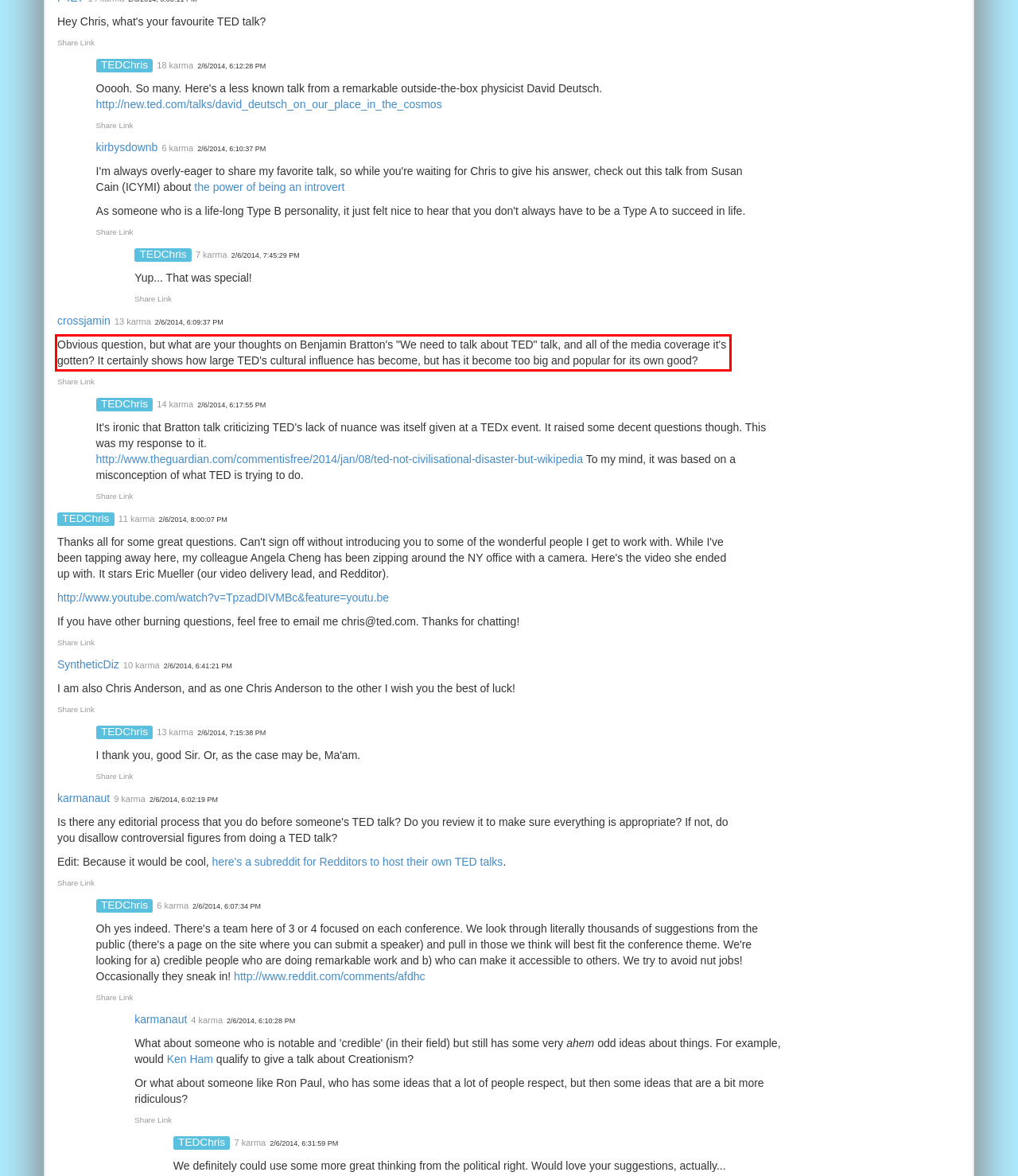You have a screenshot with a red rectangle around a UI element. Recognize and extract the text within this red bounding box using OCR.

Obvious question, but what are your thoughts on Benjamin Bratton's "We need to talk about TED" talk, and all of the media coverage it's gotten? It certainly shows how large TED's cultural influence has become, but has it become too big and popular for its own good?